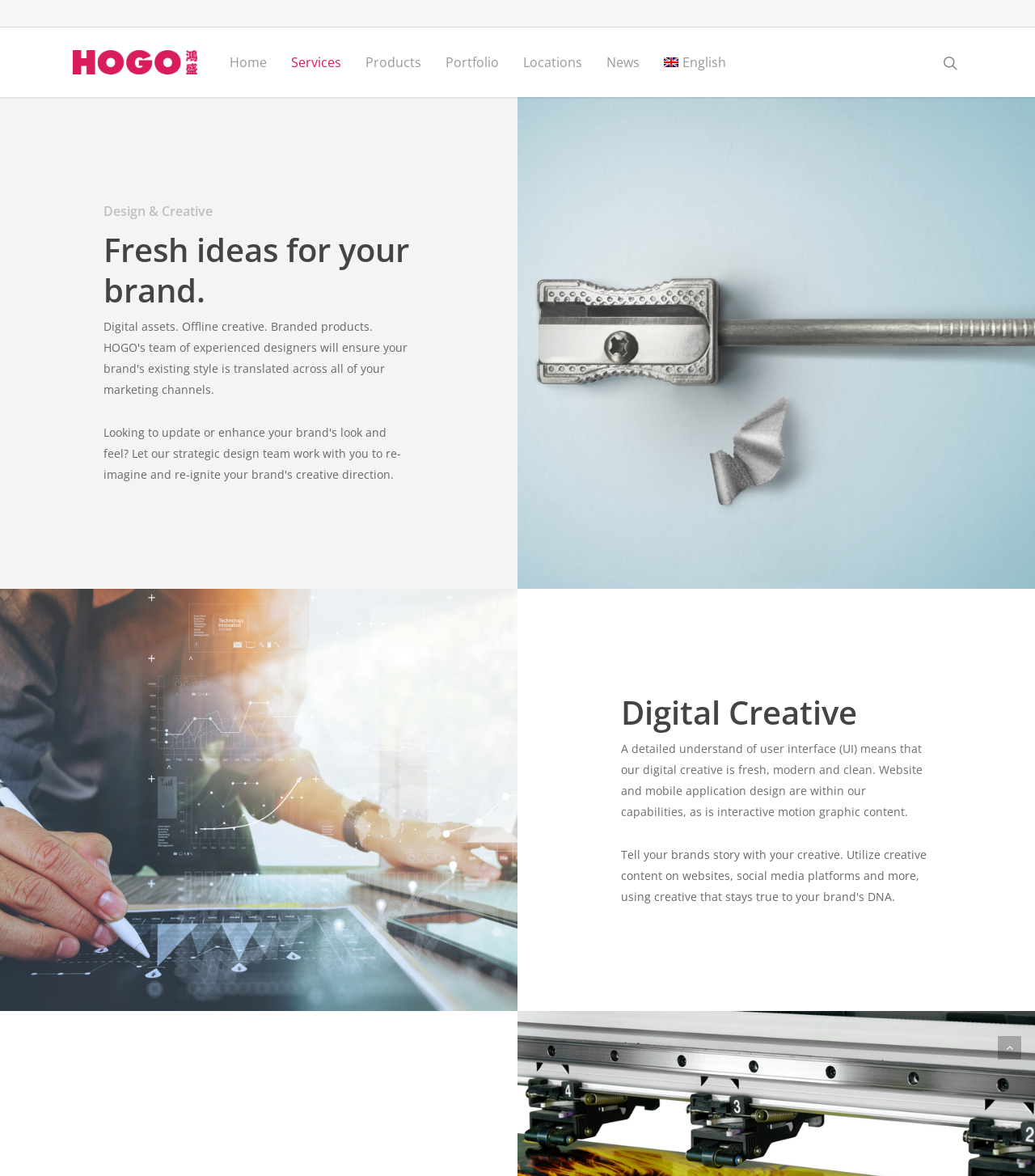Identify the bounding box coordinates of the region I need to click to complete this instruction: "View the Services".

[0.269, 0.047, 0.341, 0.058]